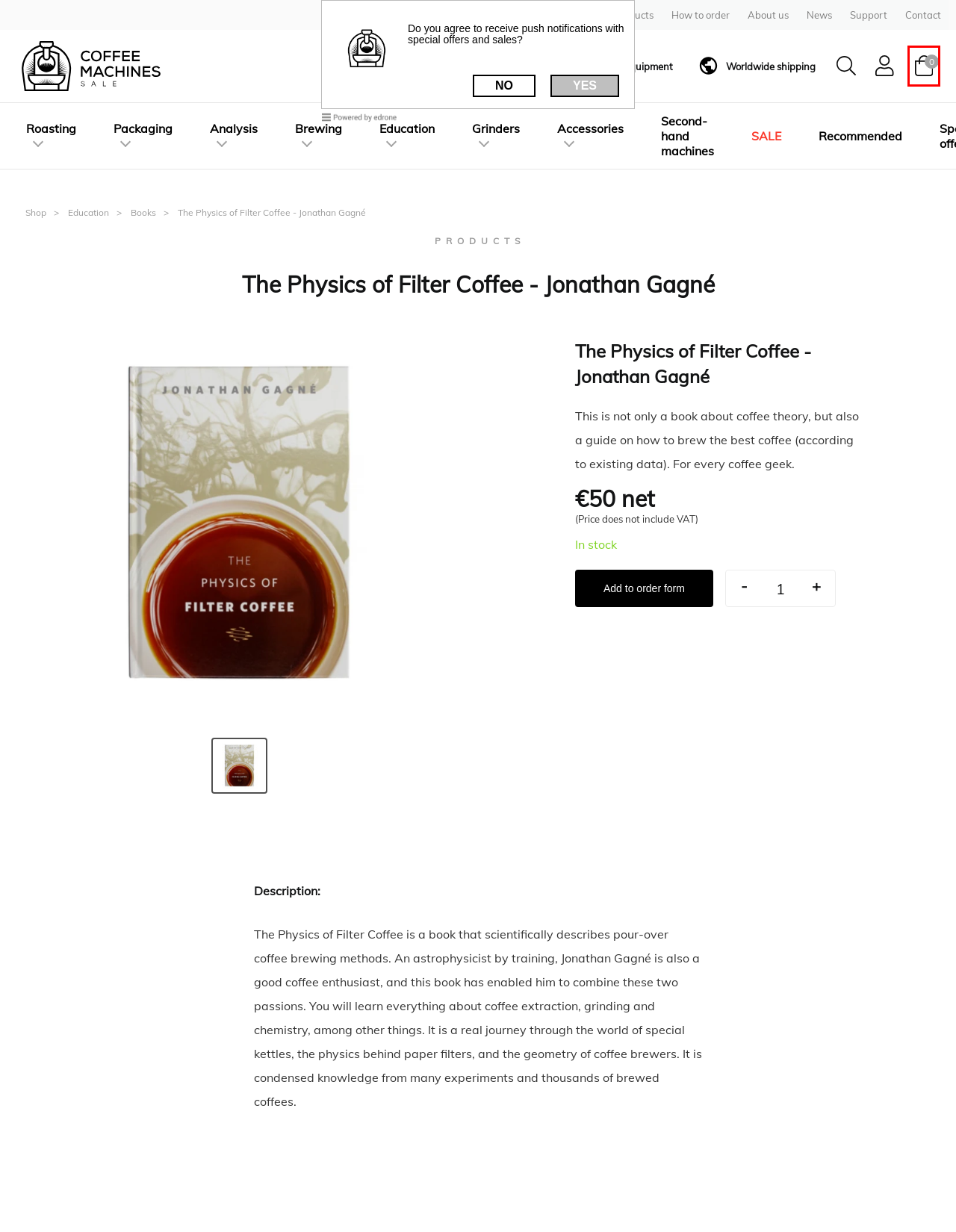Observe the provided screenshot of a webpage with a red bounding box around a specific UI element. Choose the webpage description that best fits the new webpage after you click on the highlighted element. These are your options:
A. Brewing Coffe - best price - Coffee Machines Sale | page 1
B. Support | Coffee Machines Sale
C. Roasting Equipment - best price - Coffee Machines Sale | page 1
D. Analysis - best price - Coffee Machines Sale | page 1
E. Coffee roasting equipment for sale | Coffee Machines Sale
F. How to order? | Coffee Machines Sale
G. Coffee Machines Sale | Coffee Machines Sale
H. Coffee packaging machine (filling and bagging) - best price - CMSALE.COM | page 1

G